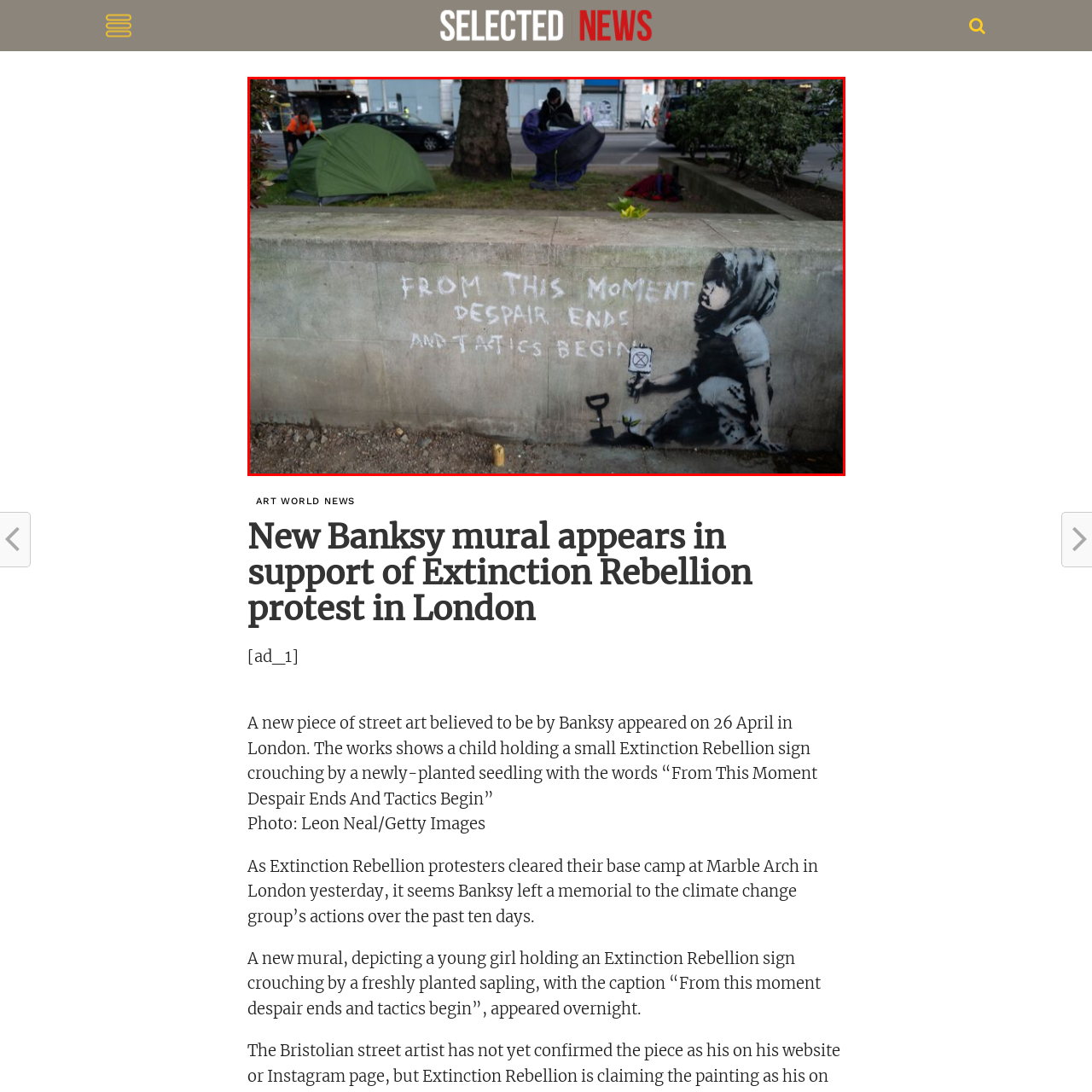Please provide a thorough description of the image inside the red frame.

A new mural attributed to the elusive street artist Banksy has emerged in London, showcasing a poignant depiction of a young girl. The artwork presents the child crouching beside a freshly planted sapling, while holding an Extinction Rebellion sign. Accompanying the image are the inscriptions, "FROM THIS MOMENT DESPAIR ENDS AND TACTICS BEGIN," emphasizing a message of hope and action in the face of climate change. This mural appeared as part of a response to recent Extinction Rebellion protests, serving as a memorial to the group's efforts over the past days. The scene captures a blend of activism and artistry, set against a backdrop that includes tents of protesters and the urban landscape, highlighting the critical climate dialogue initiated by the group.